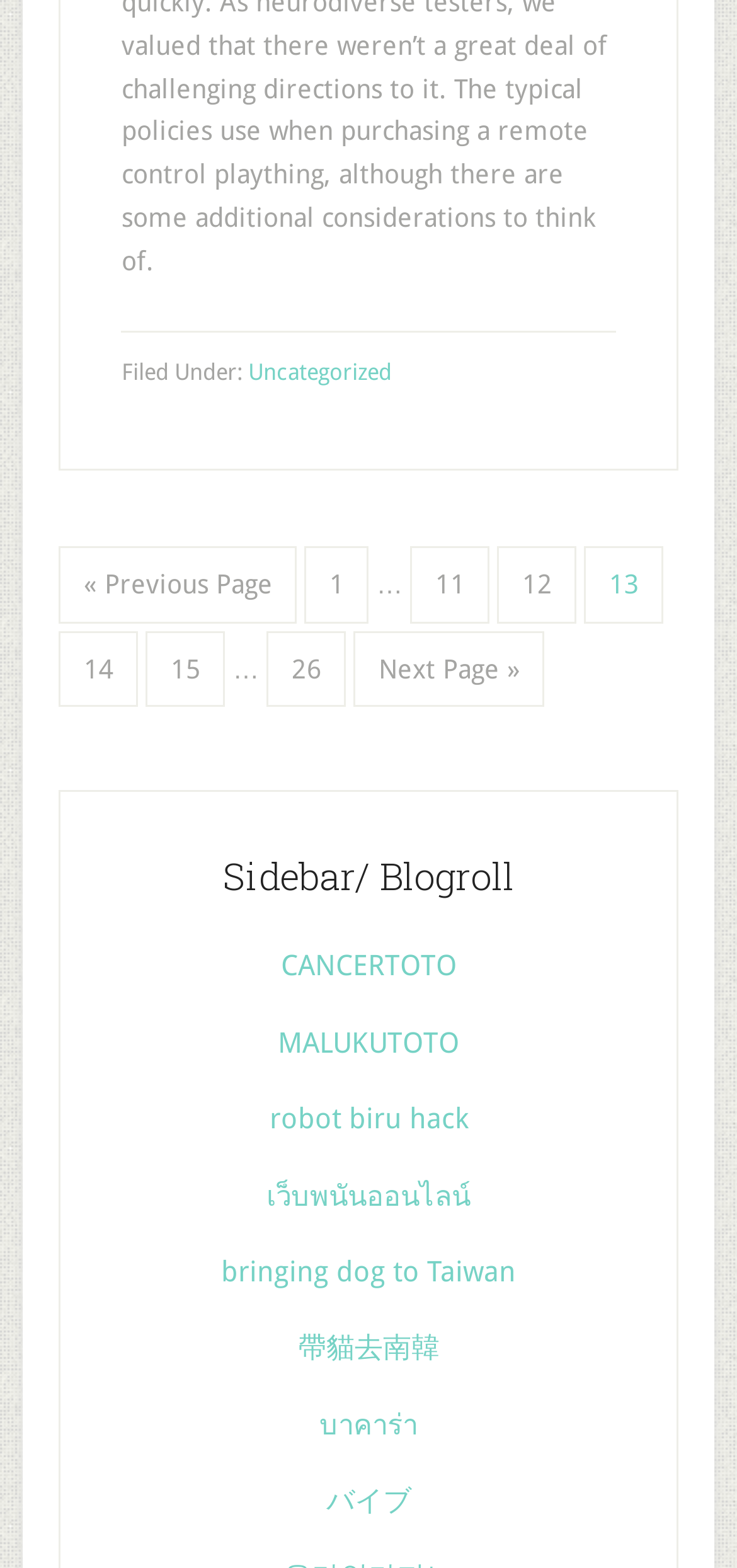Provide a brief response to the question using a single word or phrase: 
What is the language of the link 'เว็บพนันออนไลน์'?

Thai